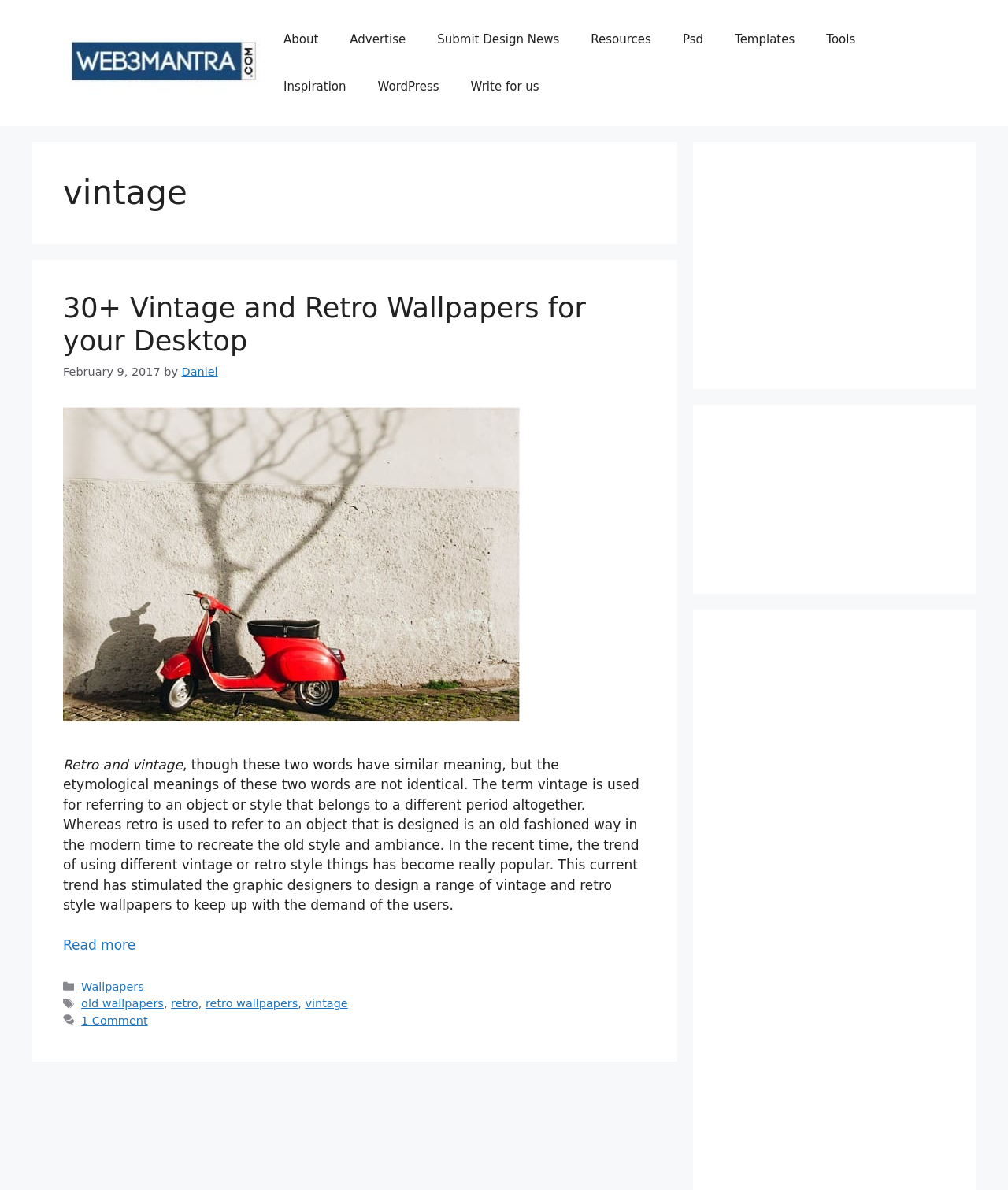Describe in detail what you see on the webpage.

The webpage is about vintage archives, specifically featuring an article about 30+ vintage and retro wallpapers for desktops. At the top, there is a banner with a link to the website's homepage, web3mantra.com, accompanied by an image of the website's logo. Below the banner, there is a primary navigation menu with links to various sections of the website, including About, Advertise, Submit Design News, Resources, Psd, Templates, Tools, Inspiration, WordPress, and Write for us.

The main content area is divided into two sections. On the left, there is an article with a heading "vintage" and a subheading "30+ Vintage and Retro Wallpapers for your Desktop". The article features a link to the full article, a timestamp indicating it was published on February 9, 2017, and the author's name, Daniel. Below the article title, there is an image related to the article, followed by a brief introduction to the topic of vintage and retro styles. The article continues with a longer text discussing the differences between vintage and retro styles and their popularity in modern times.

On the right side of the main content area, there are two complementary sections, each containing an advertisement iframe.

At the bottom of the page, there is a footer section with metadata about the article, including categories, tags, and a link to leave a comment. The categories and tags are listed as links, with the categories being "Wallpapers" and the tags being "old wallpapers", "retro", "retro wallpapers", and "vintage".